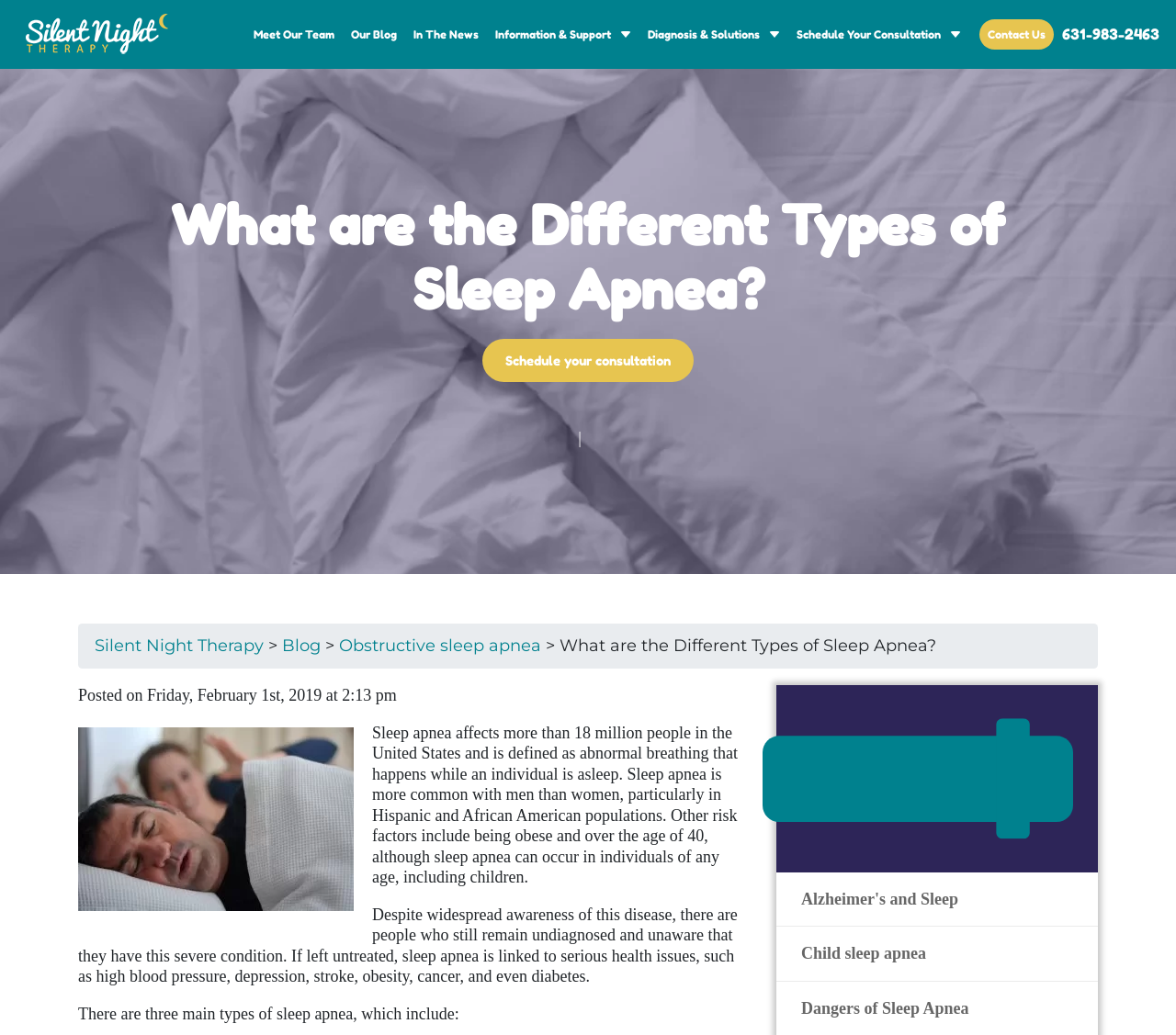What is the name of the therapy center?
Based on the image, respond with a single word or phrase.

Silent Night Therapy